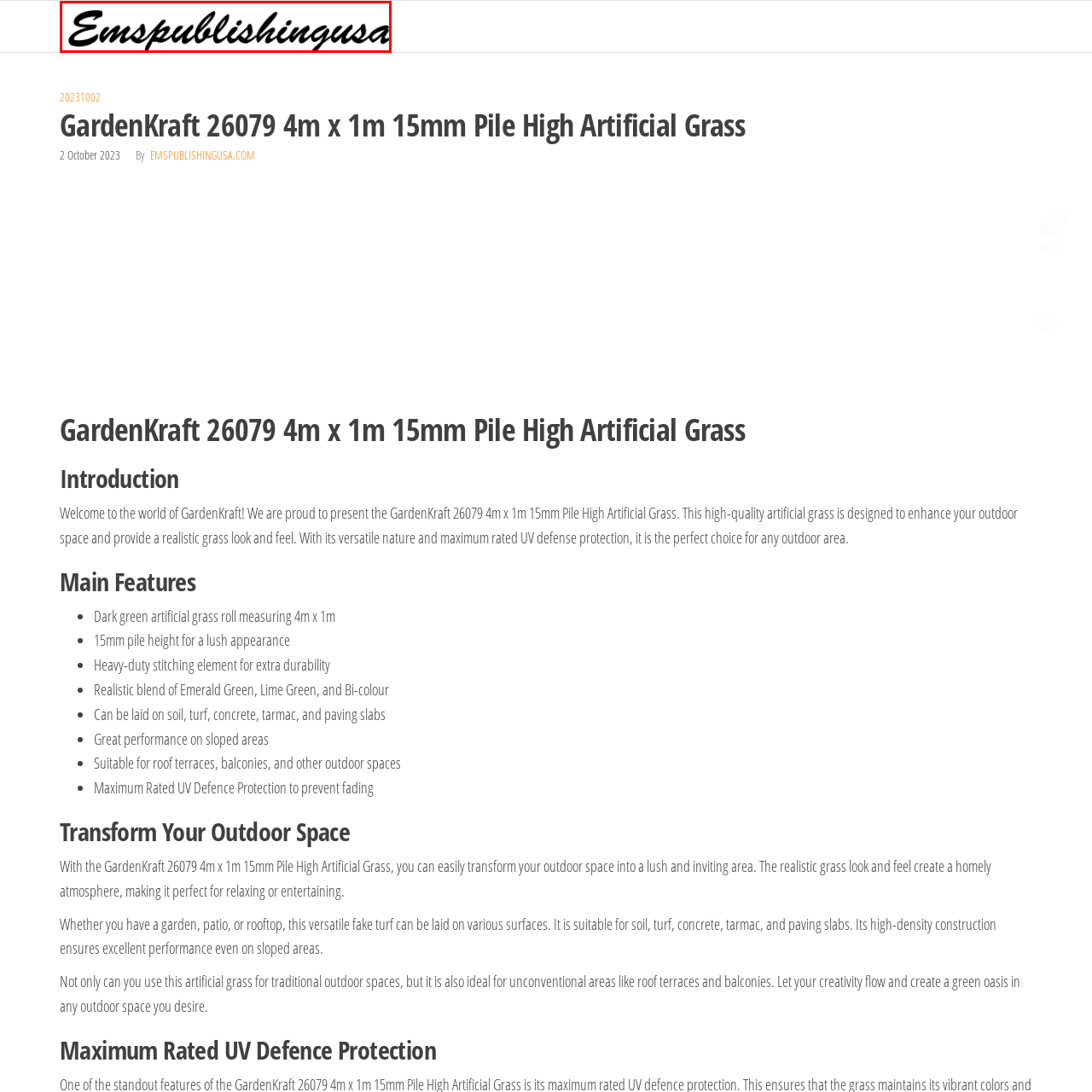Elaborate on the visual details of the image contained within the red boundary.

The image showcases the stylized logo of "Emspublishingusa," presented in an elegant script font. This logo signifies the brand's identity and presence in the online space, associated with the advertisement of products such as the GardenKraft 26079 artificial grass. Positioned atop a promotional layout, the logo represents a blend of creativity and commercial appeal, inviting customers to explore various outdoor enhancement products offered by the brand. Its aesthetic and font style suggest a professional and inviting demeanor, encapsulating the essence of the garden and outdoor solutions that Emspublishingusa promotes.